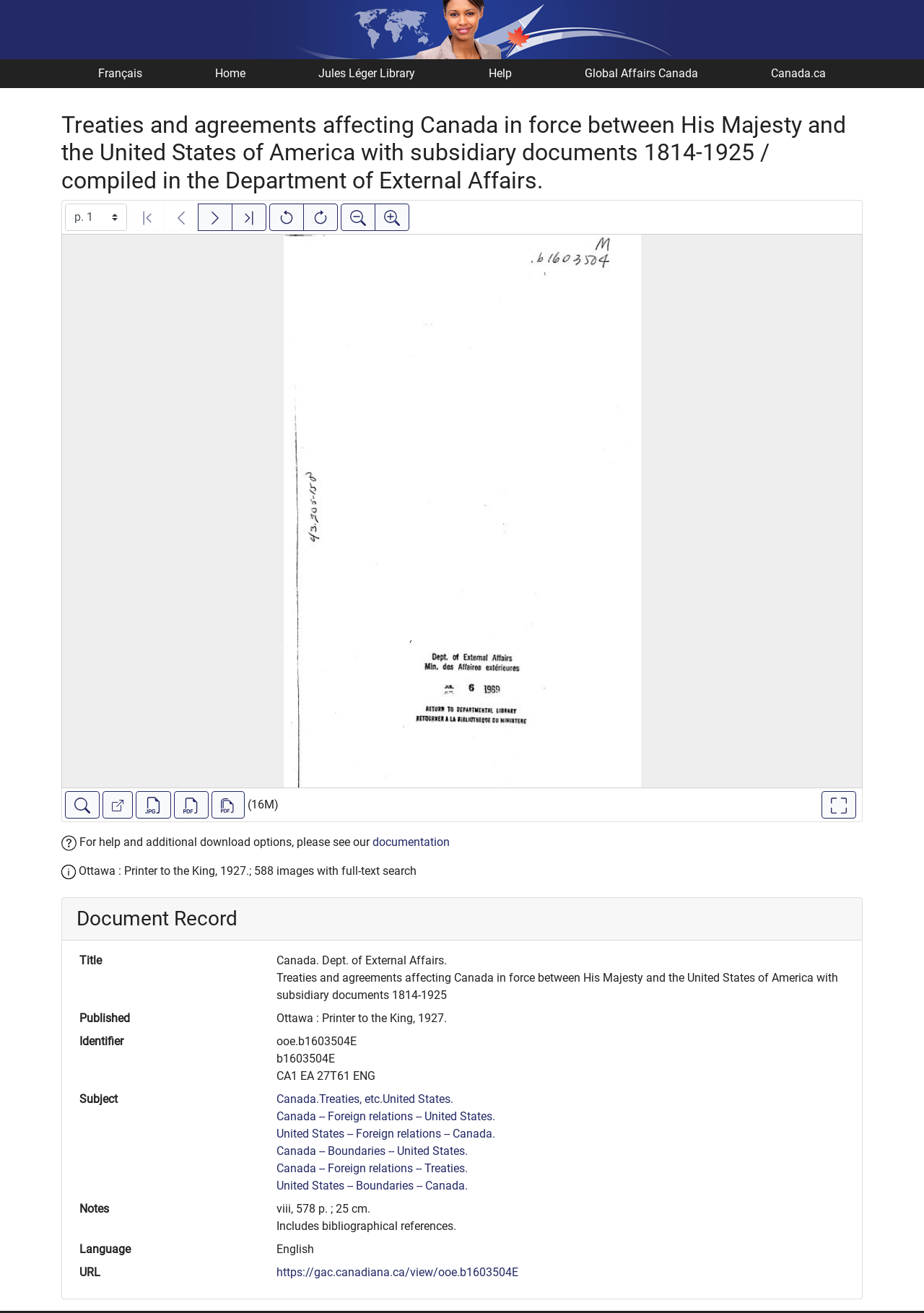Pinpoint the bounding box coordinates of the clickable area needed to execute the instruction: "Open full-size image in new tab". The coordinates should be specified as four float numbers between 0 and 1, i.e., [left, top, right, bottom].

[0.111, 0.603, 0.144, 0.624]